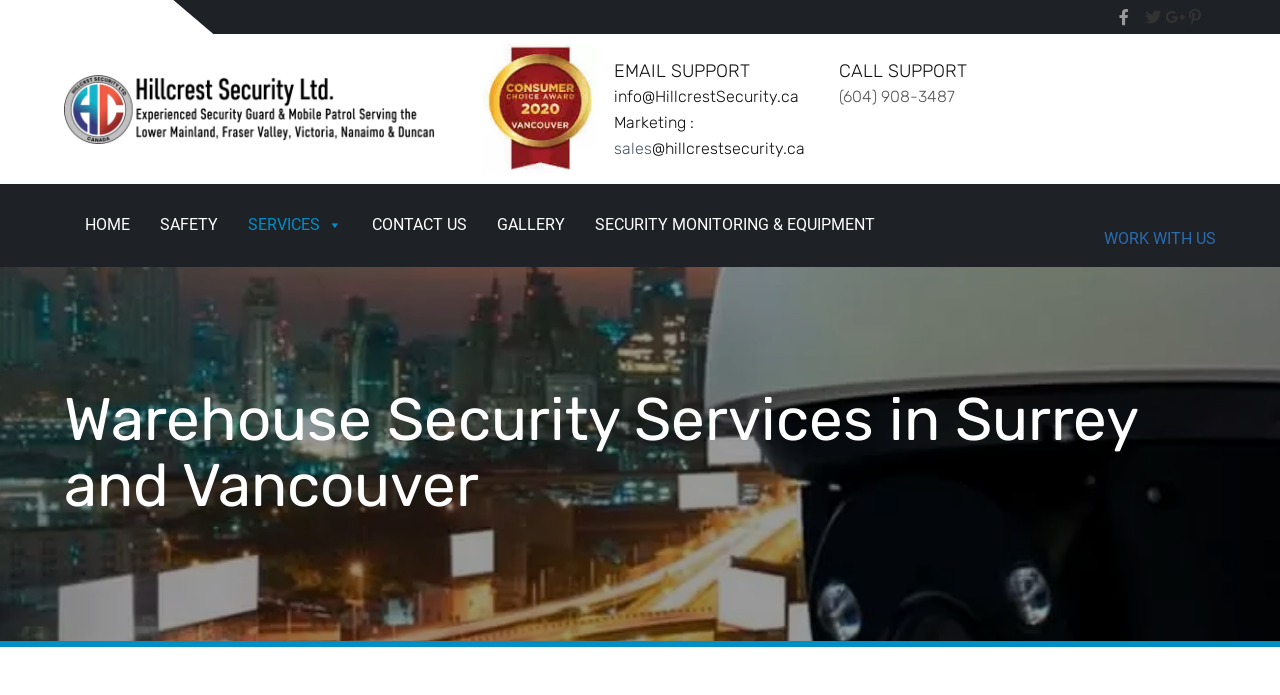Identify the title of the webpage and provide its text content.

Warehouse Security Services in Surrey and Vancouver